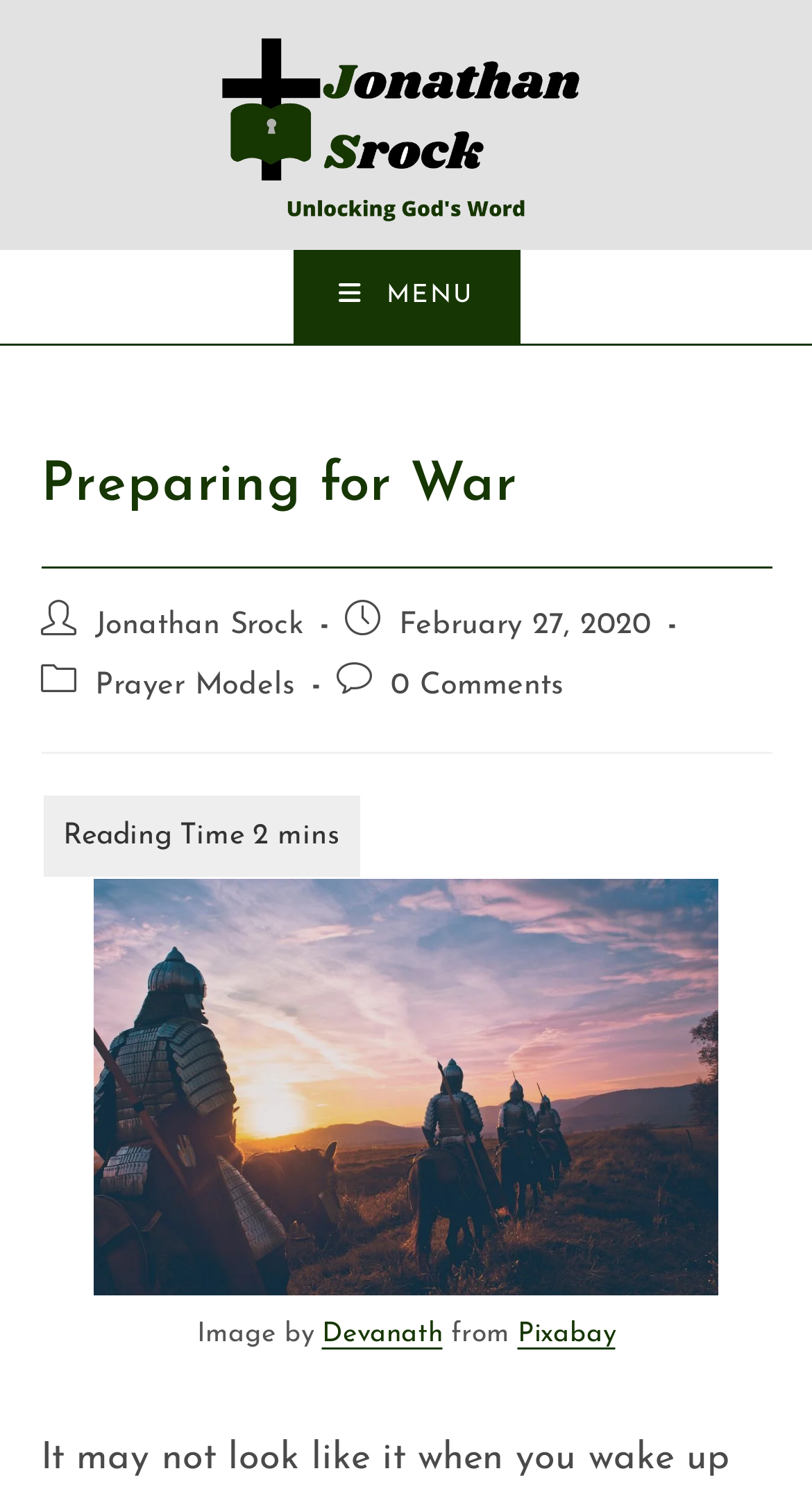What is the source of the image?
Using the visual information, answer the question in a single word or phrase.

Pixabay